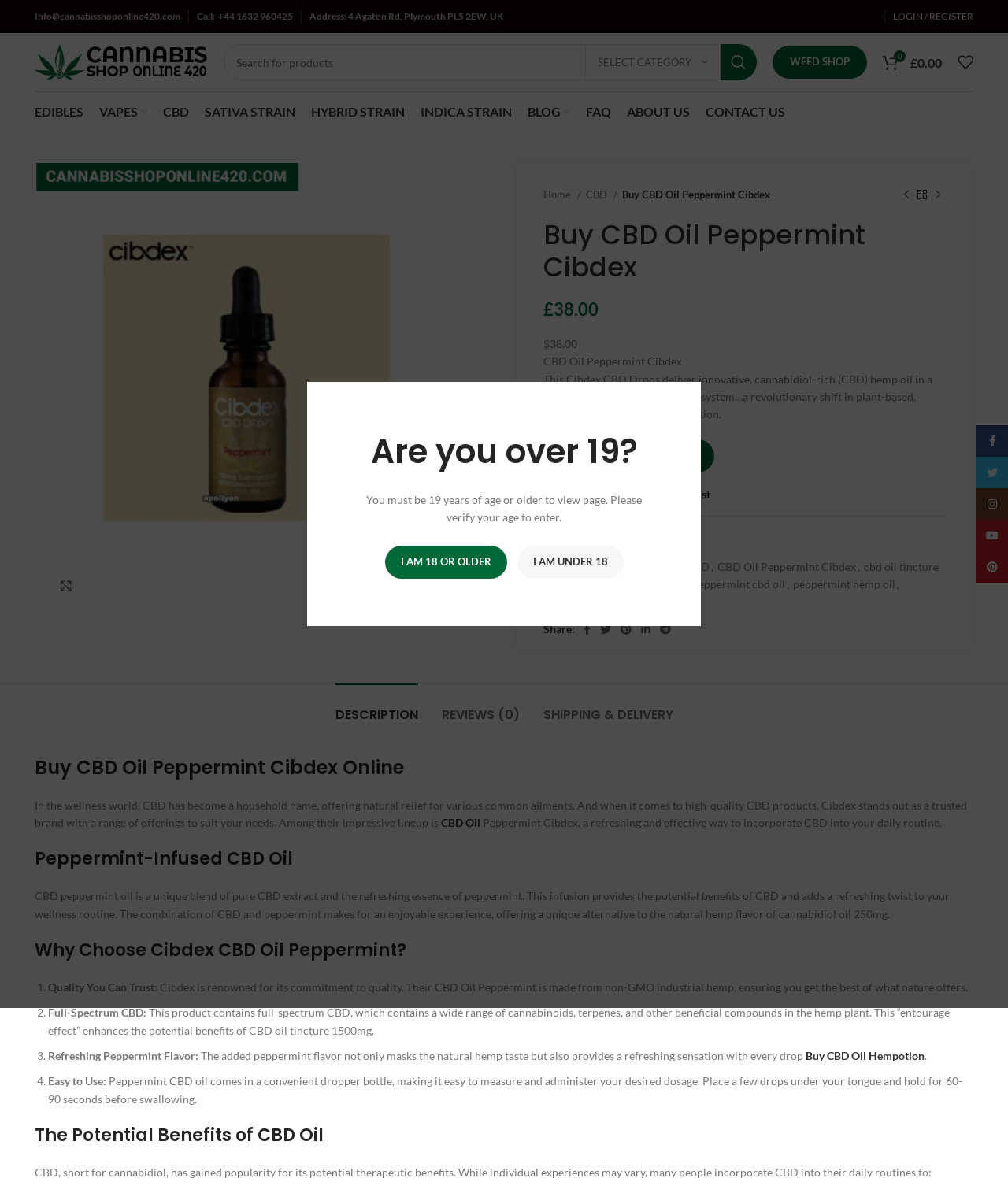Identify and extract the heading text of the webpage.

Buy CBD Oil Peppermint Cibdex